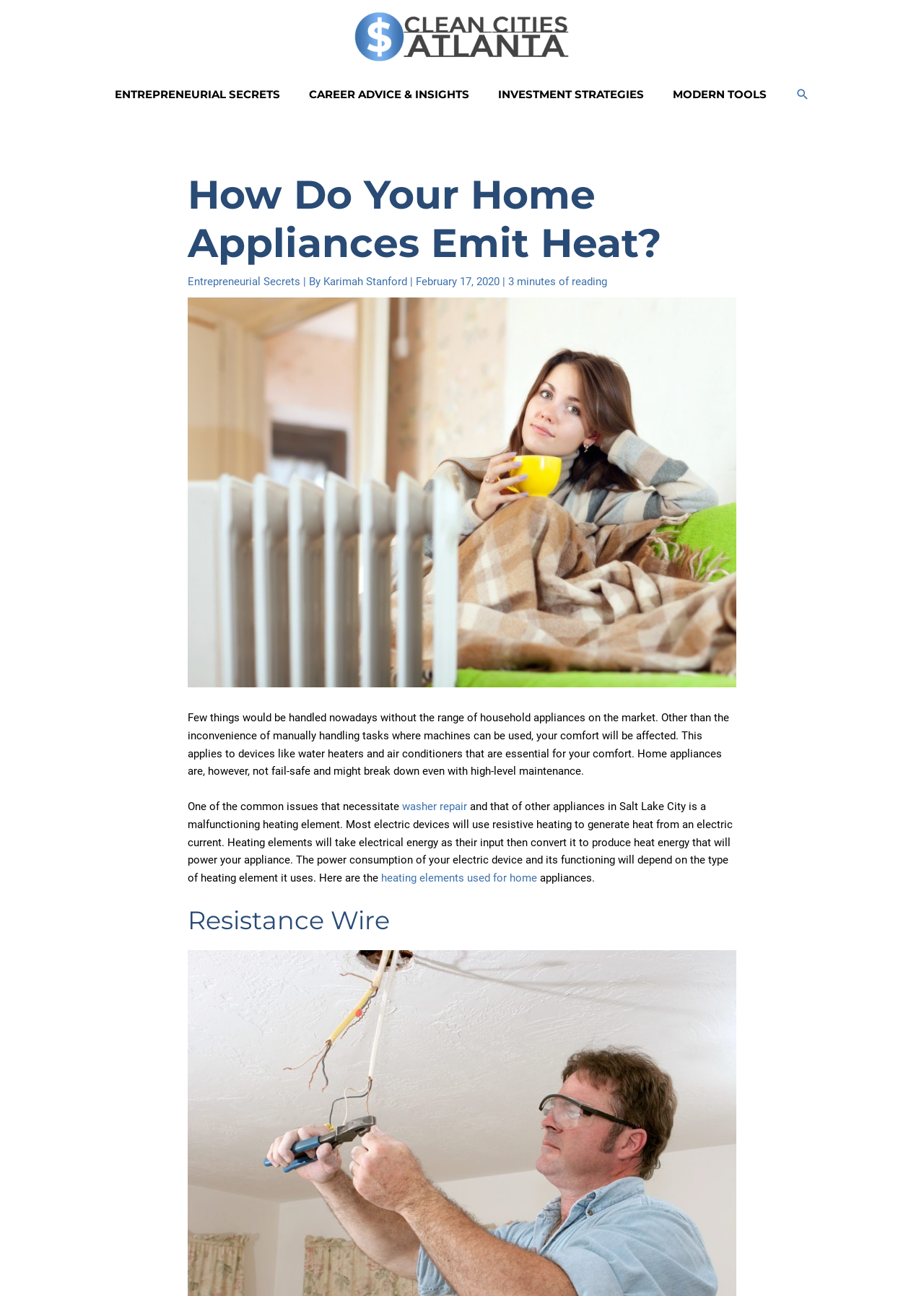Find the bounding box coordinates for the area that should be clicked to accomplish the instruction: "Learn about 'washer repair'".

[0.435, 0.617, 0.505, 0.627]